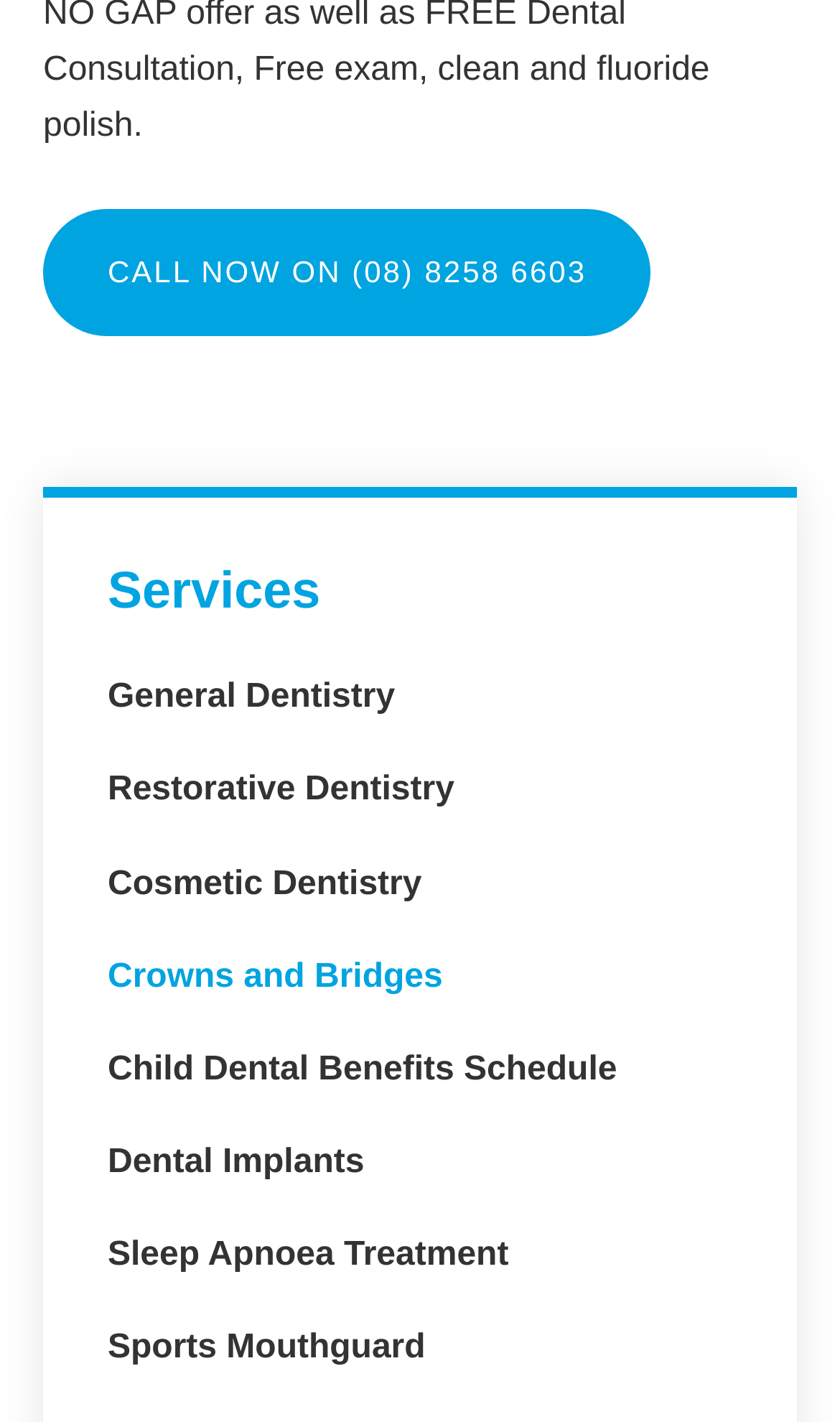Is there a service related to dental implants?
Please use the image to provide a one-word or short phrase answer.

Yes